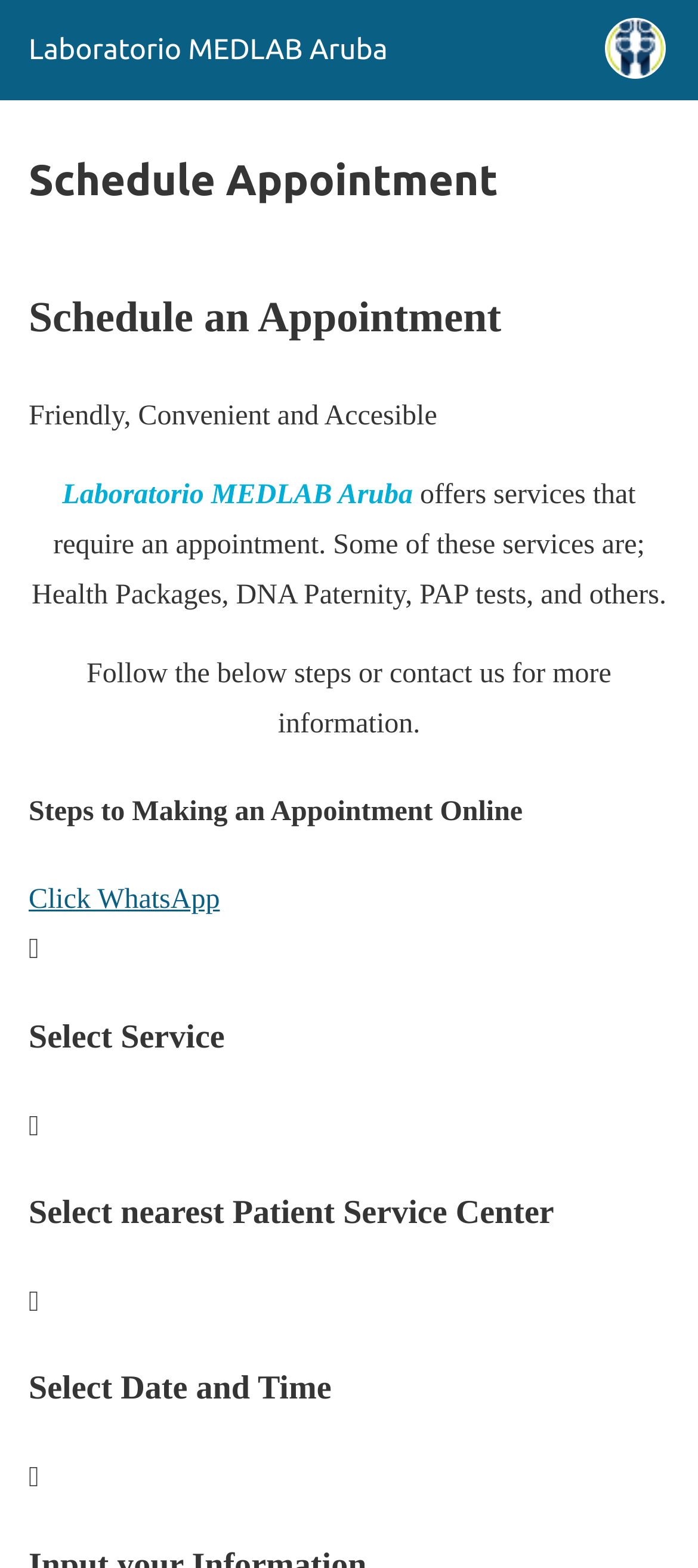What services require an appointment?
Answer the question with detailed information derived from the image.

According to the webpage, Laboratorio MEDLAB Aruba offers services that require an appointment, including Health Packages, DNA Paternity, PAP tests, and others. This information is provided to inform users about the services that need to be scheduled in advance.